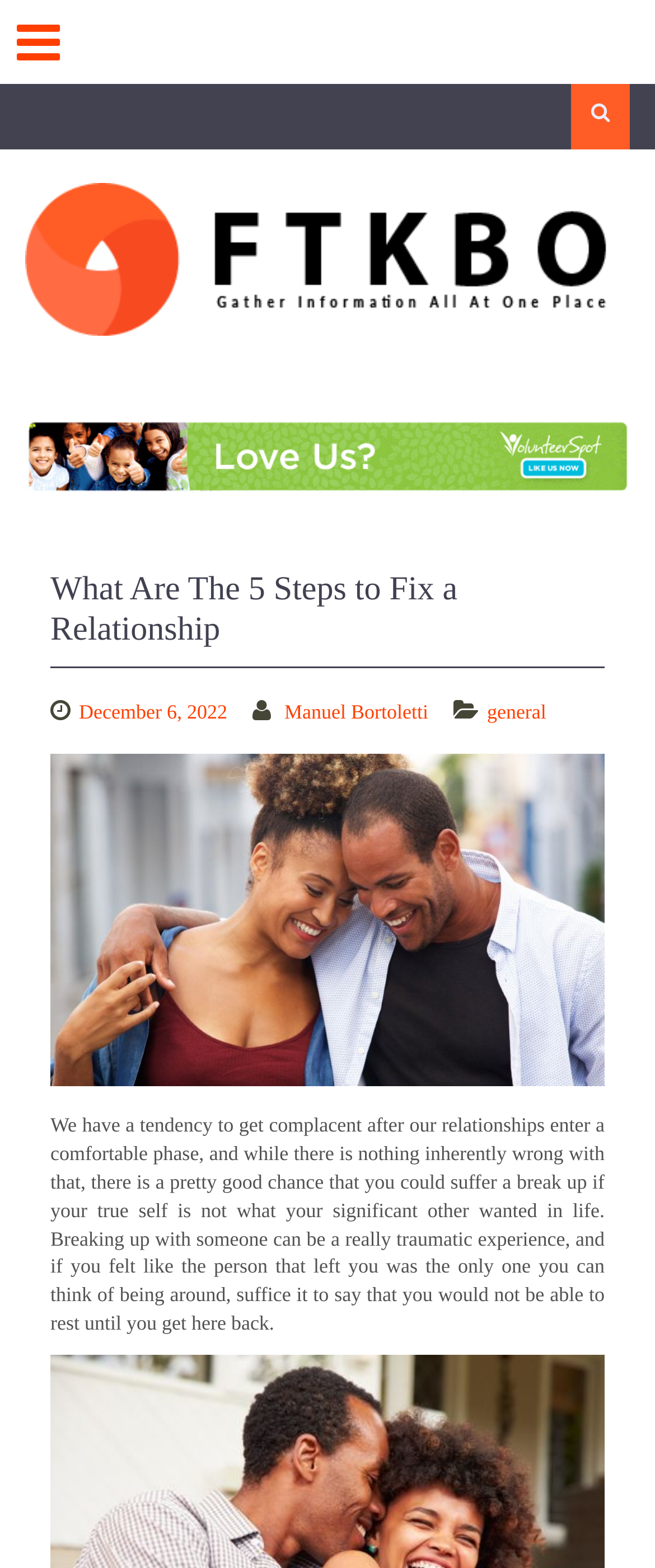Give a one-word or one-phrase response to the question: 
What is the category of the article?

general